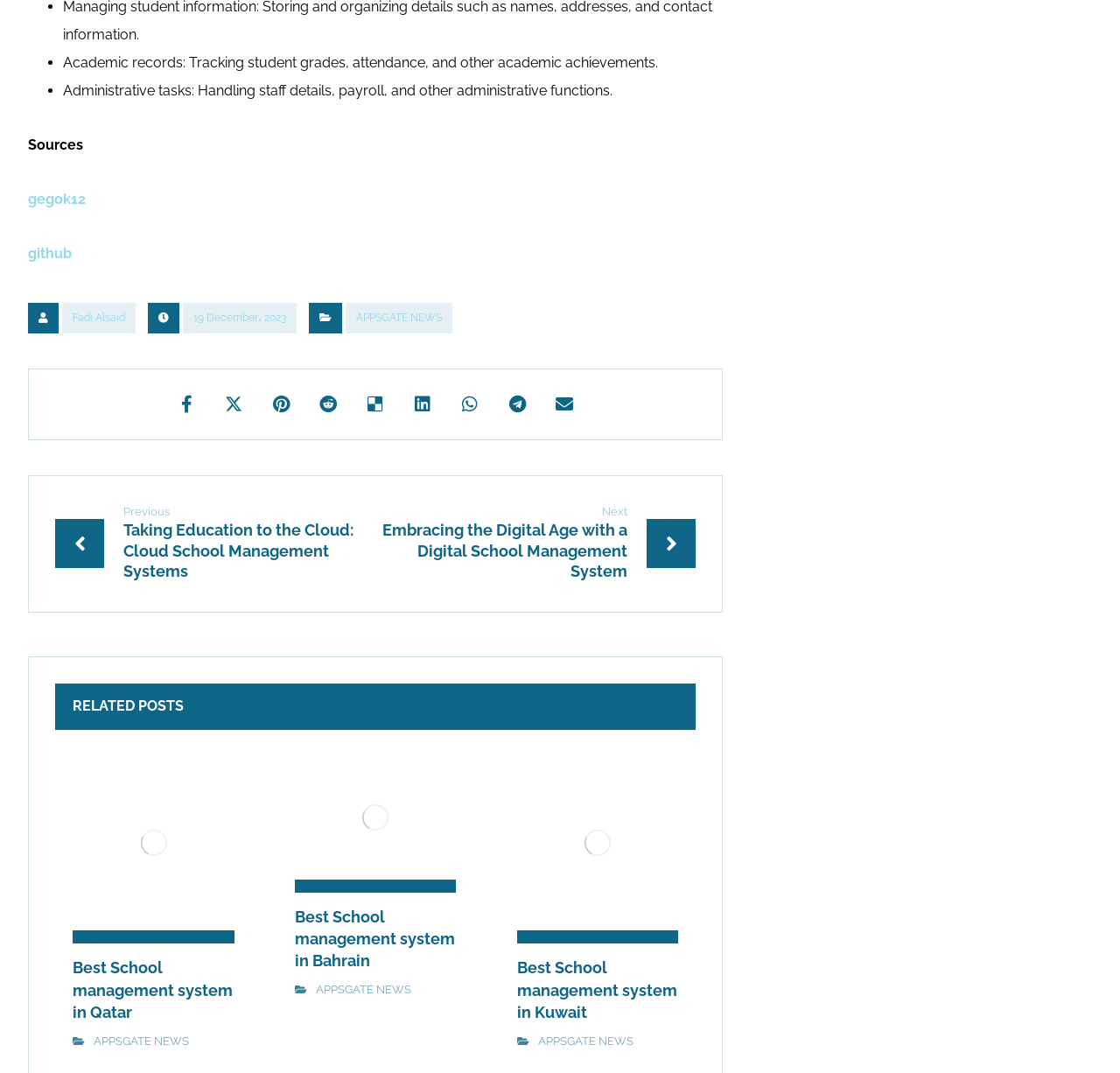What is the date of publication of the current post?
Please provide a detailed and comprehensive answer to the question.

I found the date of publication in the paragraph 'Published on' which contains a link '19 December, 2023', indicating the date when the post was published.